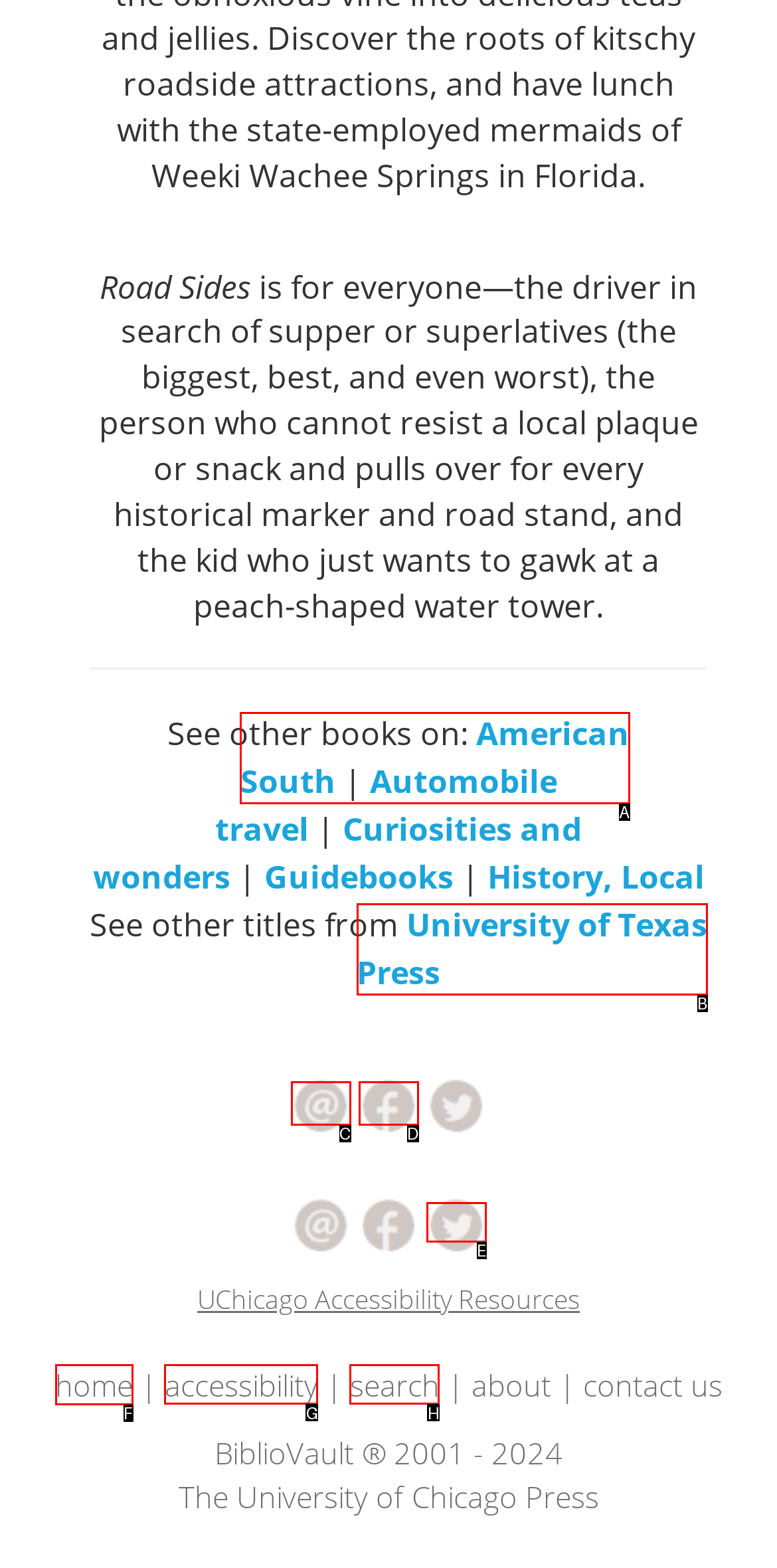From the given choices, which option should you click to complete this task: Go to home page? Answer with the letter of the correct option.

F